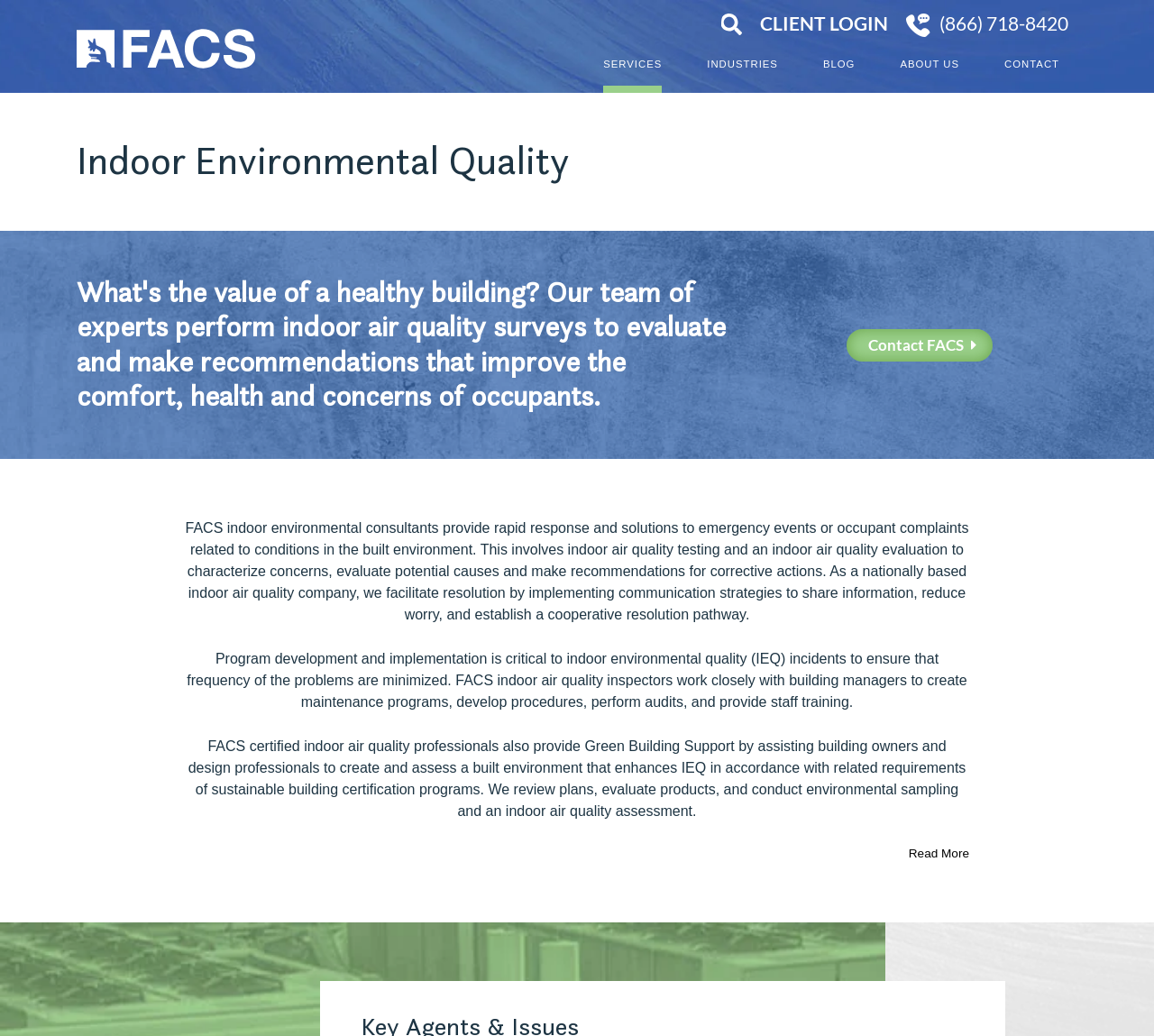Find the bounding box coordinates for the HTML element specified by: "alt="Forensic Analytical Consulting Services"".

[0.066, 0.023, 0.221, 0.064]